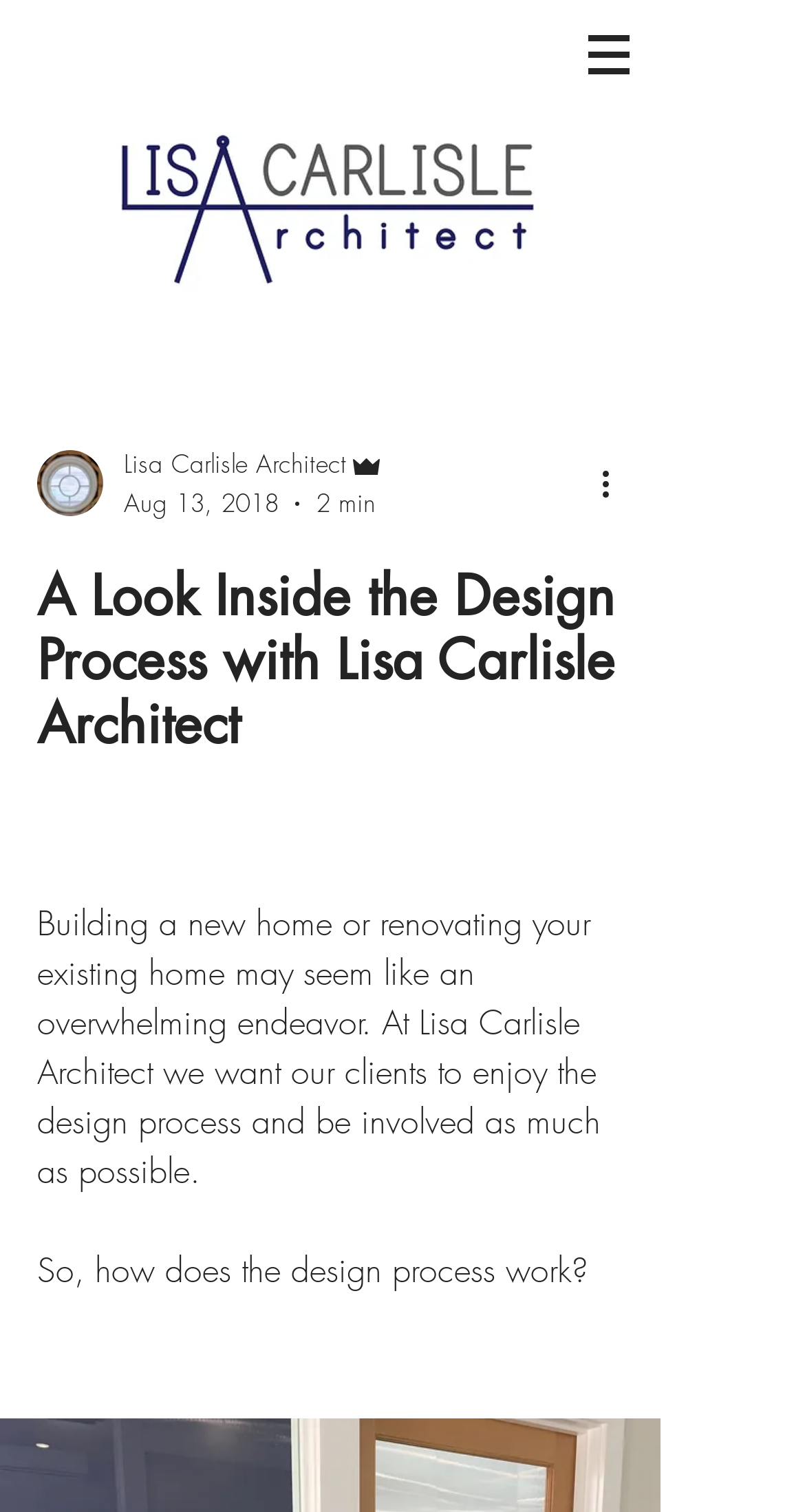What is the topic of the article?
Using the image, provide a concise answer in one word or a short phrase.

Design process